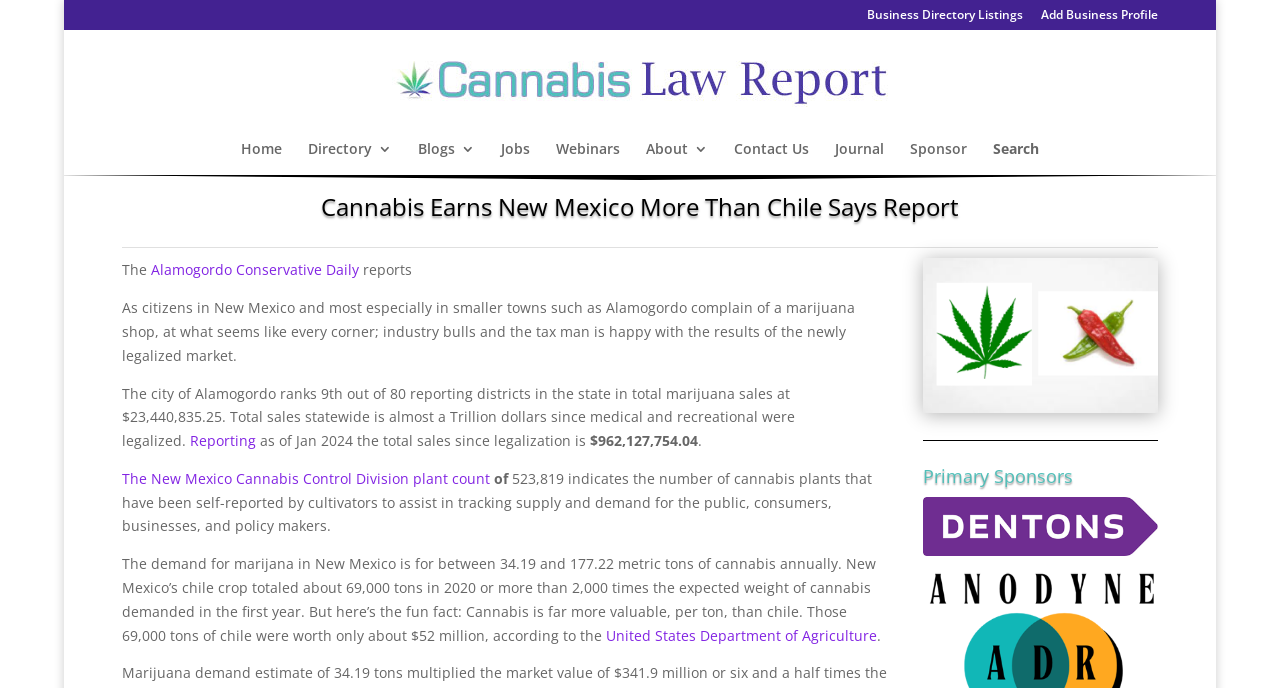Determine the bounding box coordinates for the area that should be clicked to carry out the following instruction: "visit the '2_LAMPLAYERS_5000_YEARS_AFTER' page".

None